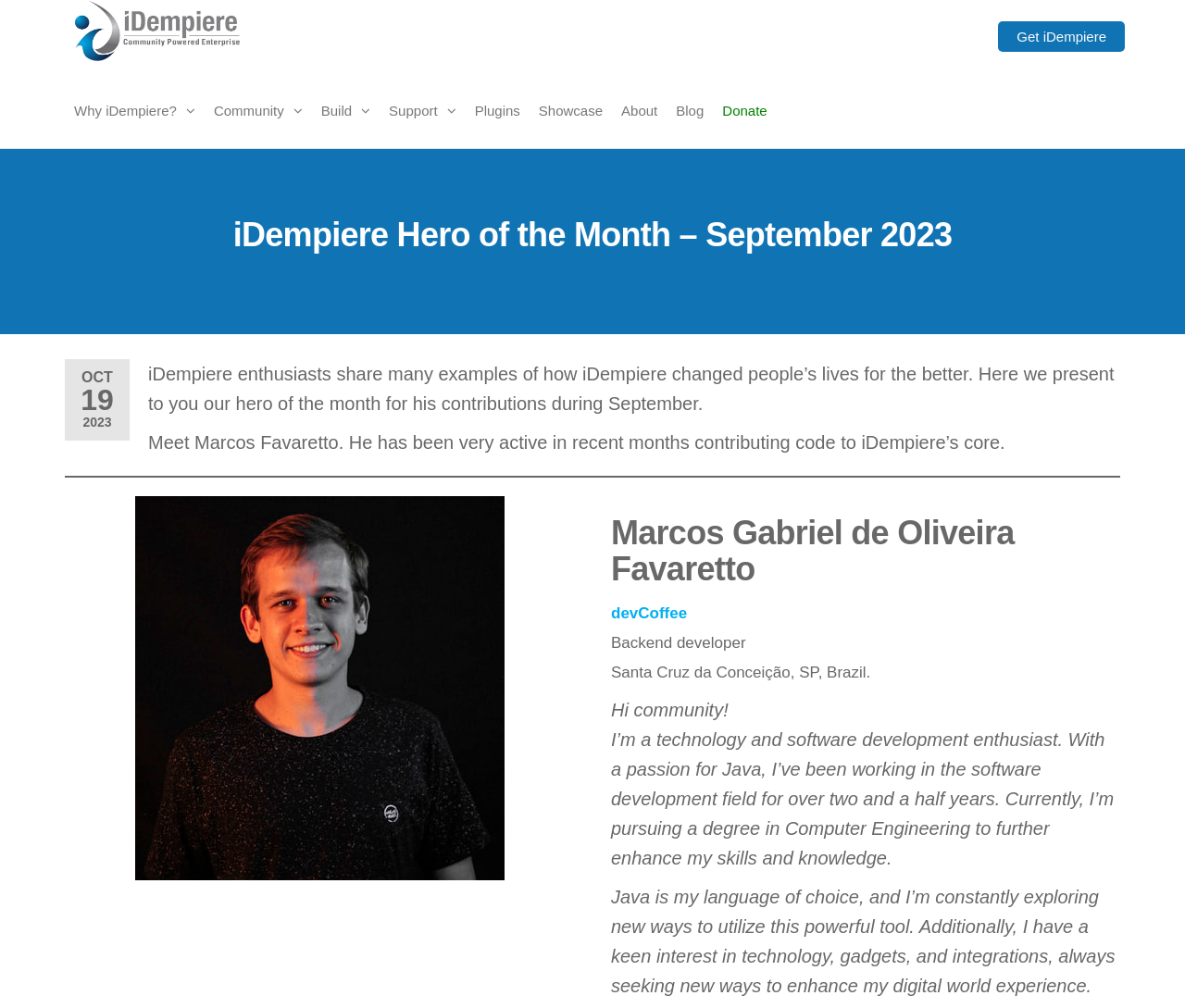Based on the element description 20.01.2024 | 07:28, identify the bounding box of the UI element in the given webpage screenshot. The coordinates should be in the format (top-left x, top-left y, bottom-right x, bottom-right y) and must be between 0 and 1.

None